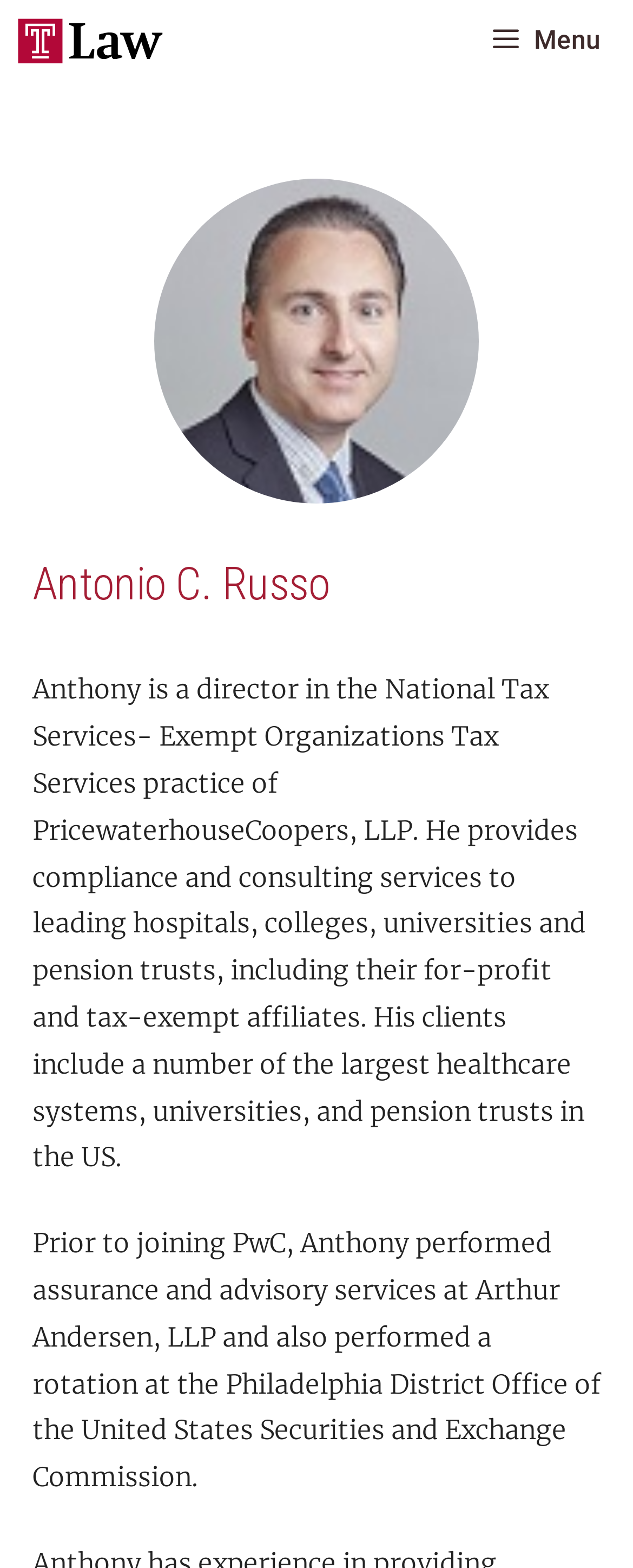Can you give a detailed response to the following question using the information from the image? What services does Anthony provide?

According to the webpage, Anthony provides compliance and consulting services to leading hospitals, colleges, universities, and pension trusts, including their for-profit and tax-exempt affiliates.